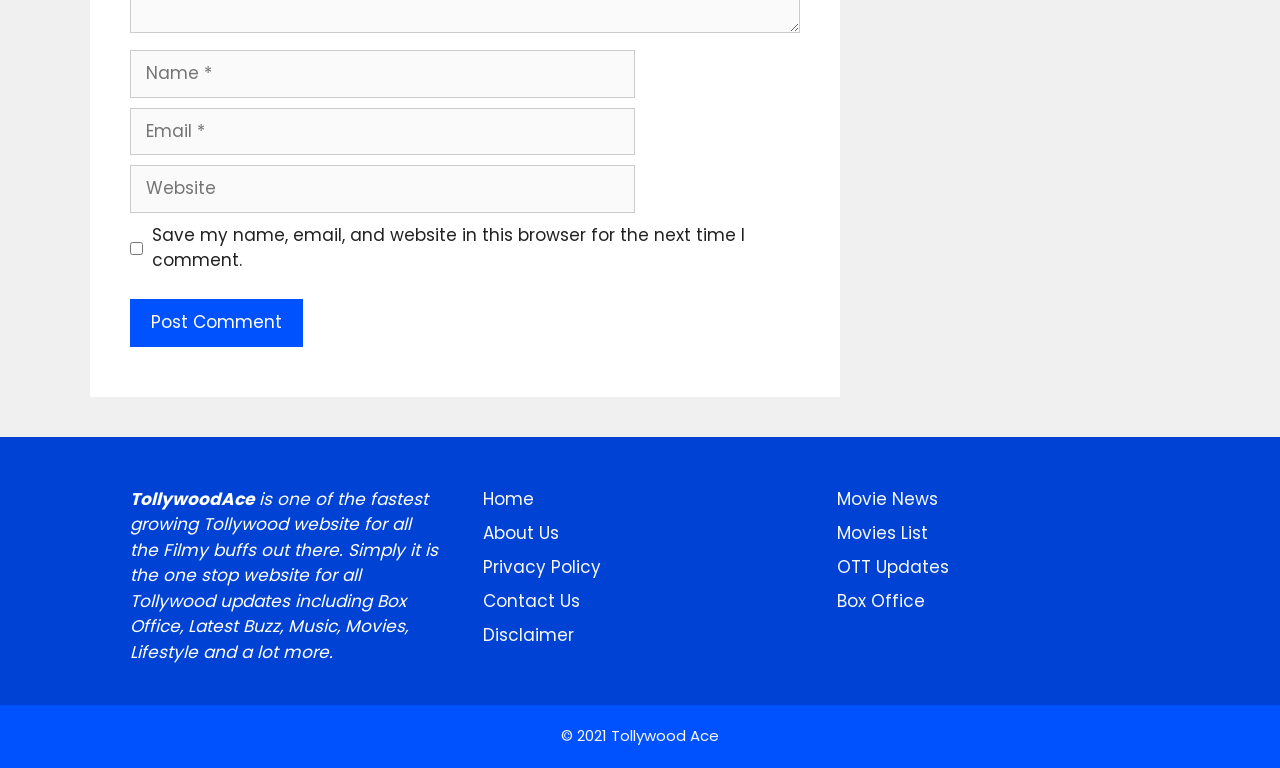Answer briefly with one word or phrase:
What are the categories of updates available on the website?

Movie News, Movies List, OTT Updates, Box Office